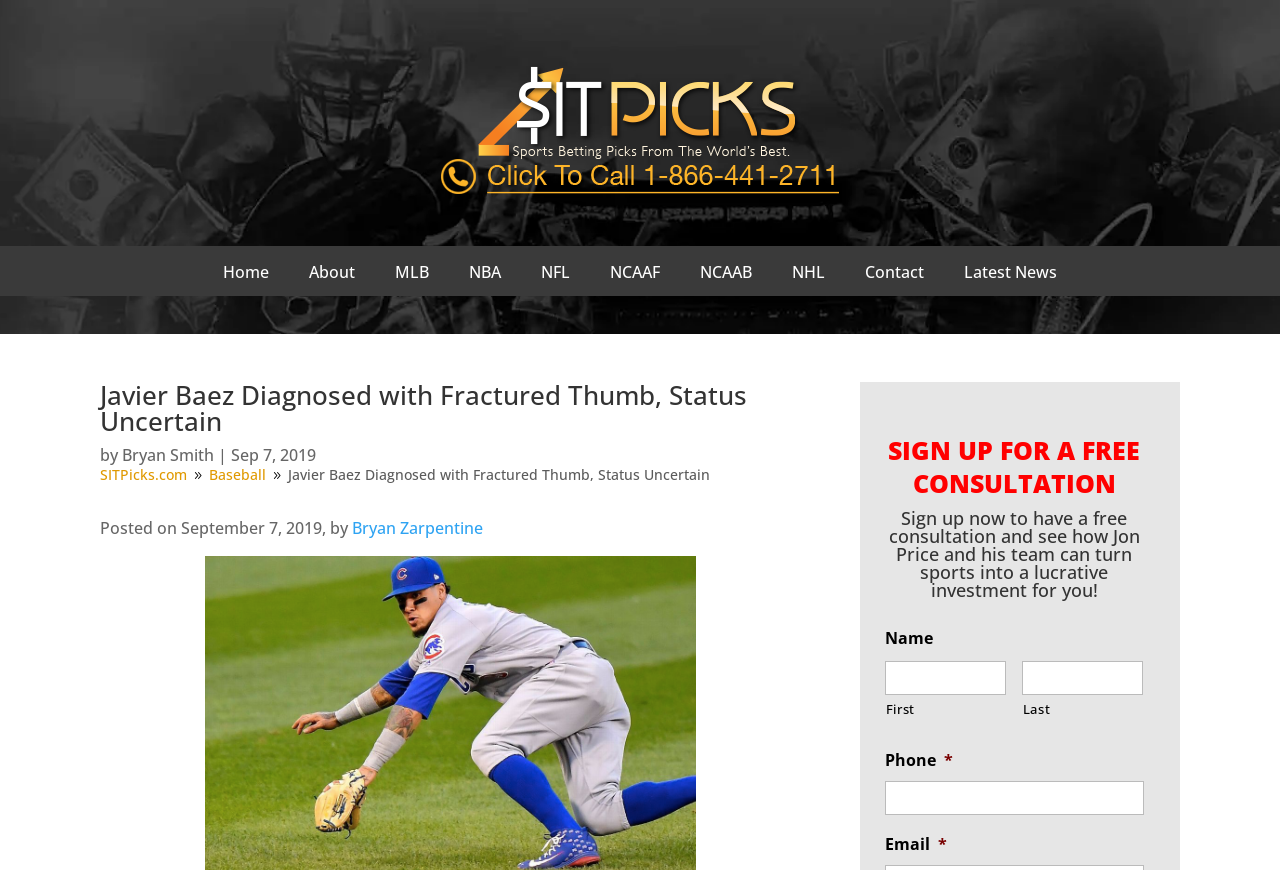Find and specify the bounding box coordinates that correspond to the clickable region for the instruction: "Click on SITPicks.com".

[0.078, 0.535, 0.146, 0.557]